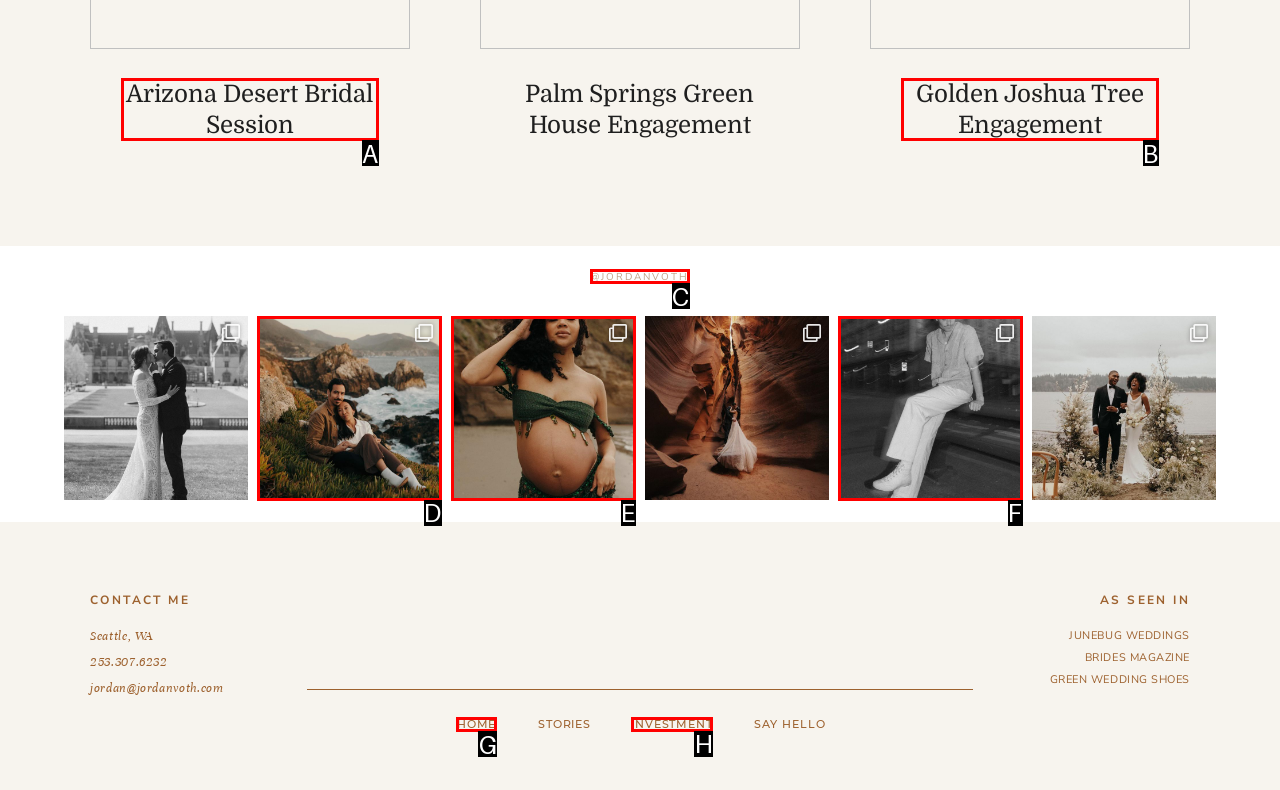Pick the option that should be clicked to perform the following task: Go to the 'HOME' page
Answer with the letter of the selected option from the available choices.

G